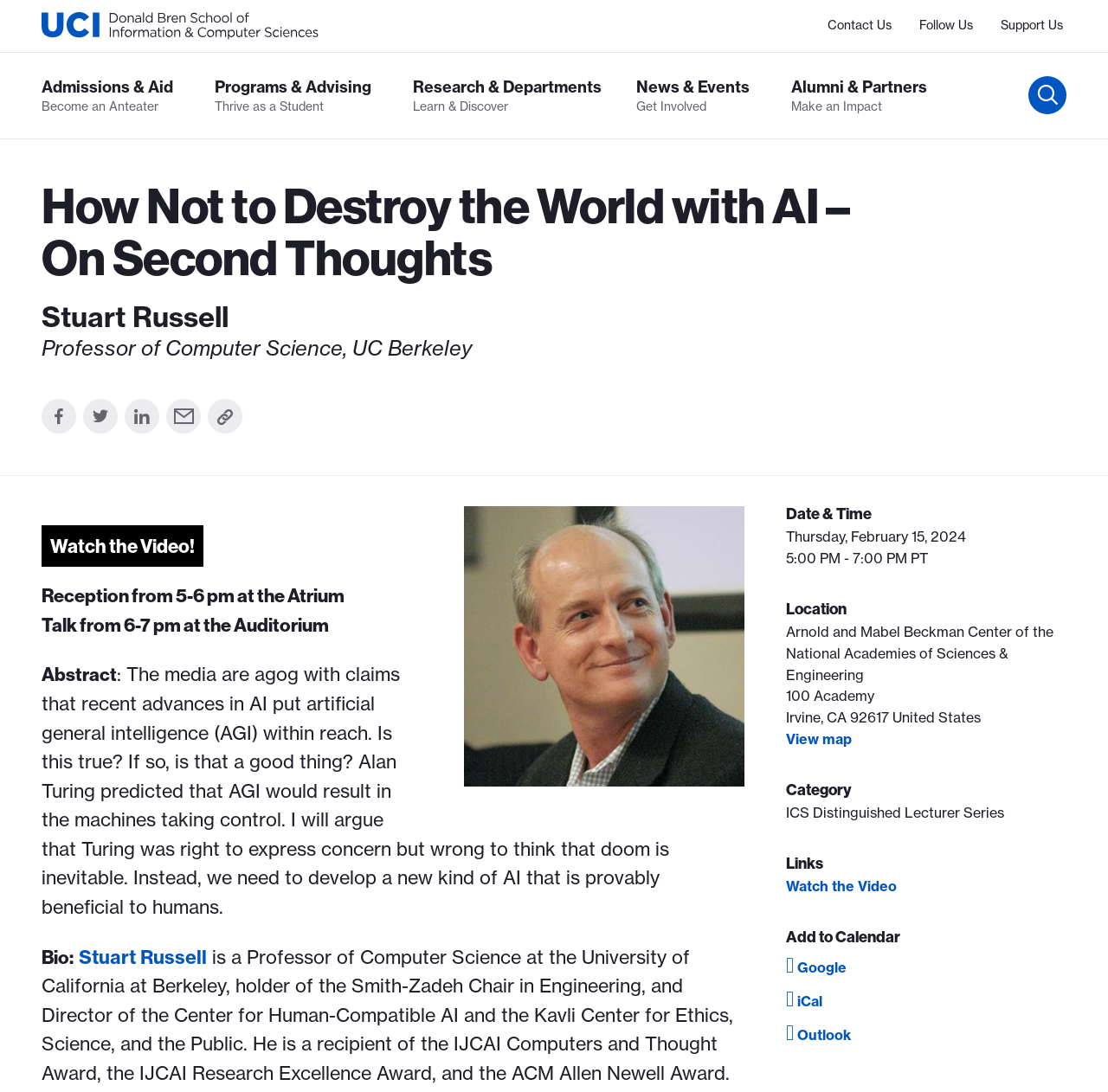Determine the bounding box for the HTML element described here: "Alumni & PartnersMake an Impact". The coordinates should be given as [left, top, right, bottom] with each number being a float between 0 and 1.

[0.714, 0.048, 0.837, 0.127]